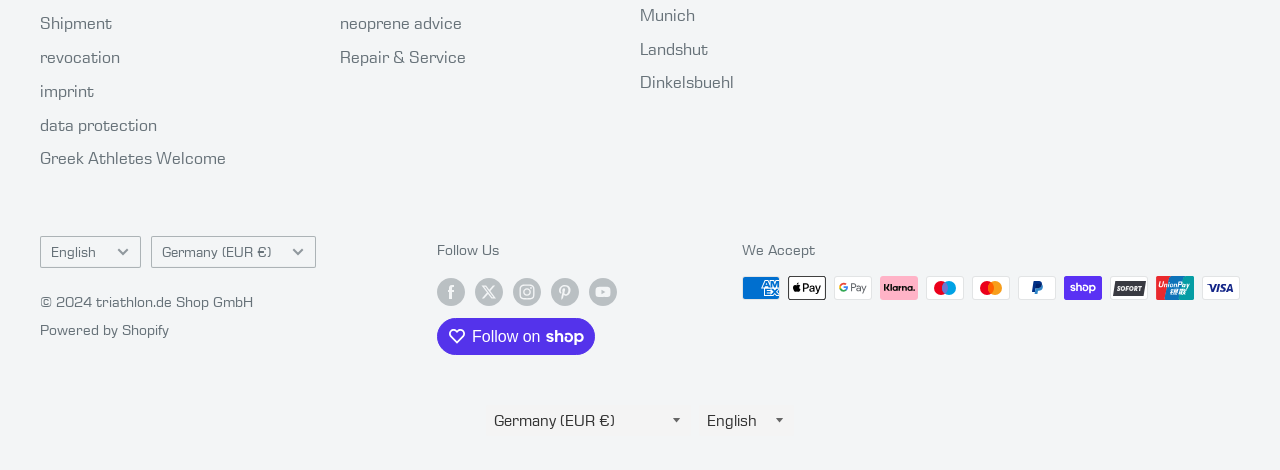Using the image as a reference, answer the following question in as much detail as possible:
What is the copyright year of the webpage?

The copyright year of the webpage is 2024, which is indicated by a static text '© 2024 triathlon.de Shop GmbH' located at the bottom of the webpage with a bounding box coordinate of [0.031, 0.624, 0.198, 0.662].